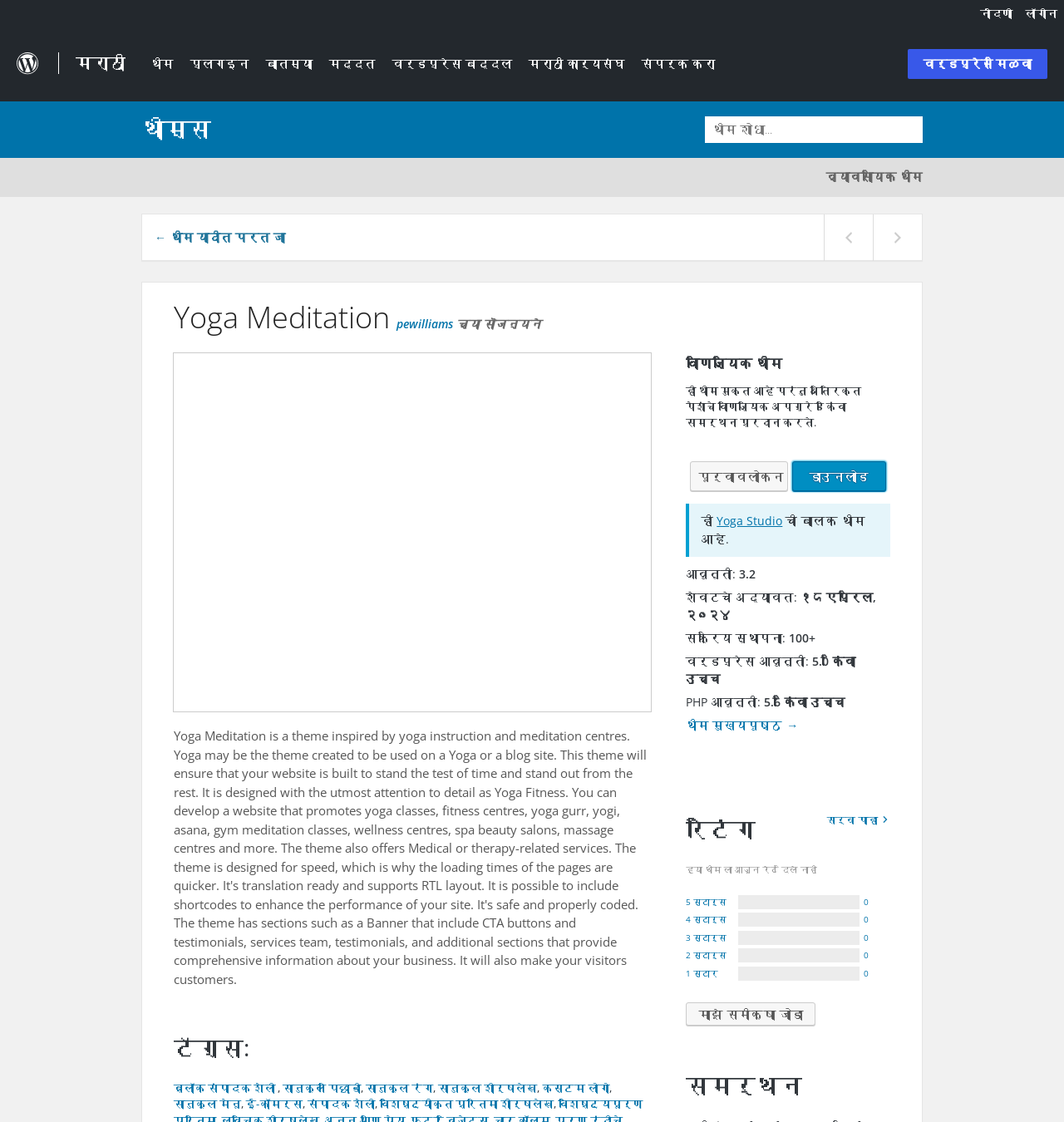What is the current version of this theme?
Answer the question with just one word or phrase using the image.

3.2